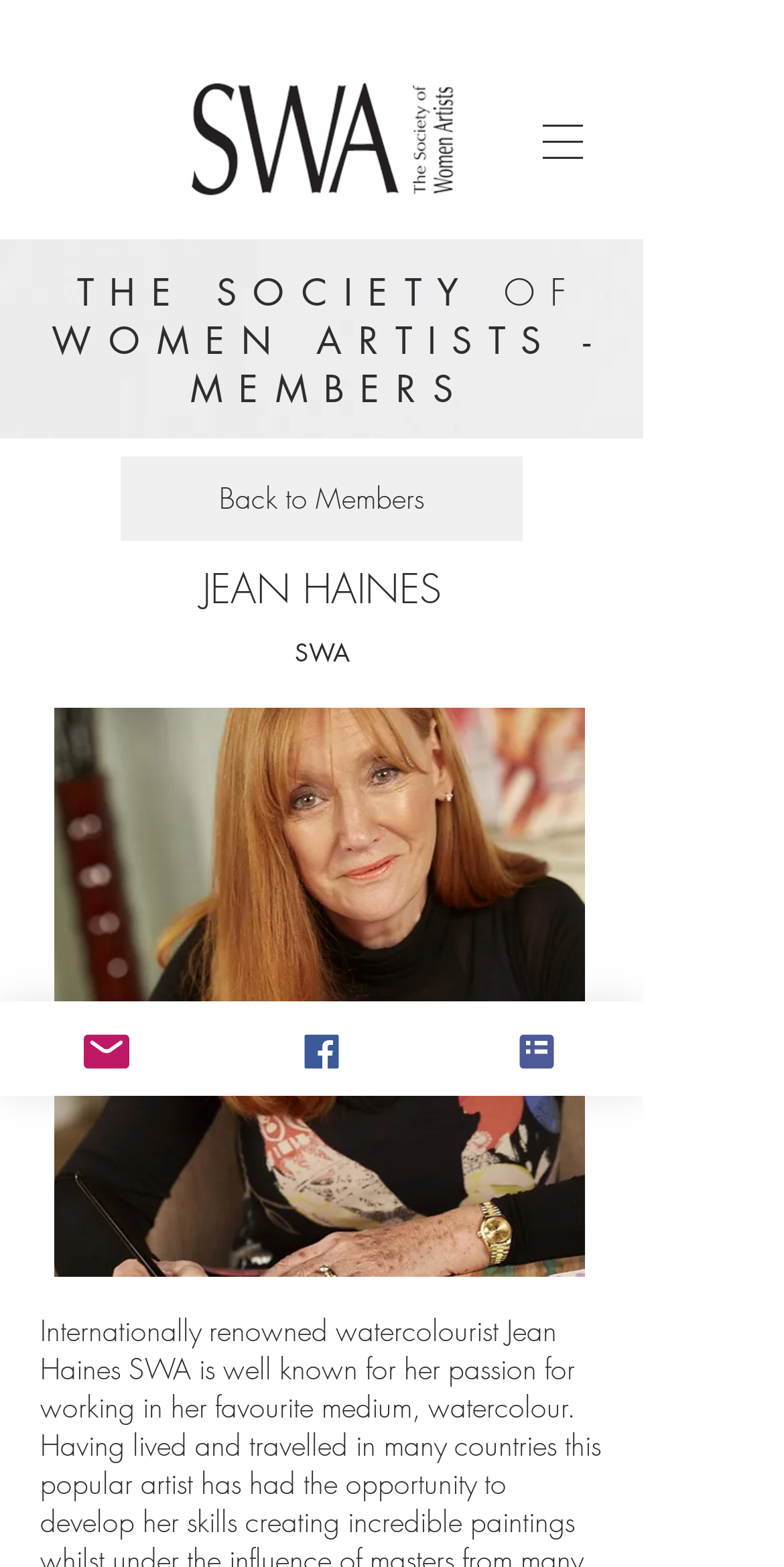Using the description "Toggle navigation...", locate and provide the bounding box of the UI element.

None